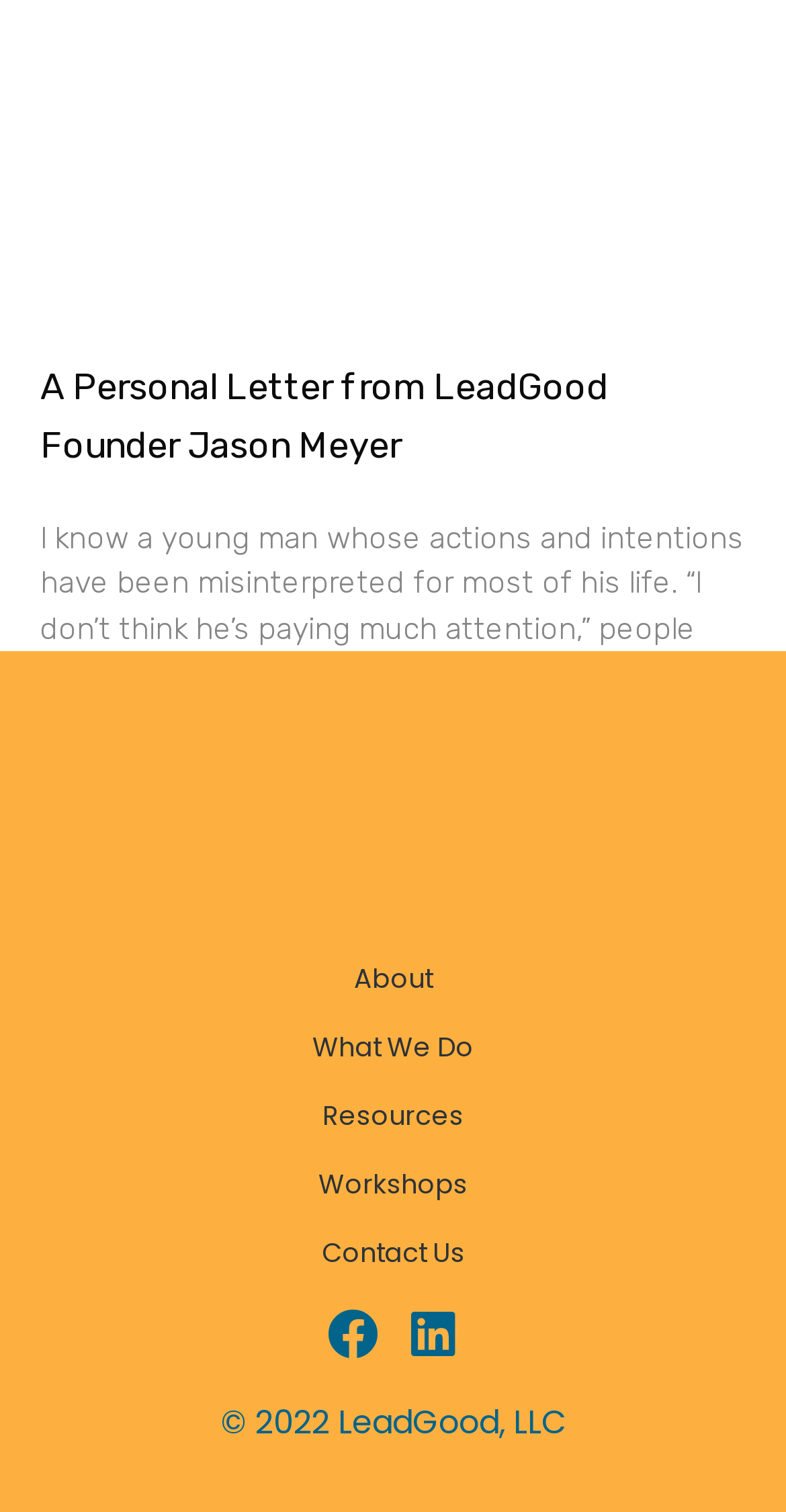Identify the bounding box coordinates of the HTML element based on this description: "Facebook".

[0.417, 0.866, 0.481, 0.899]